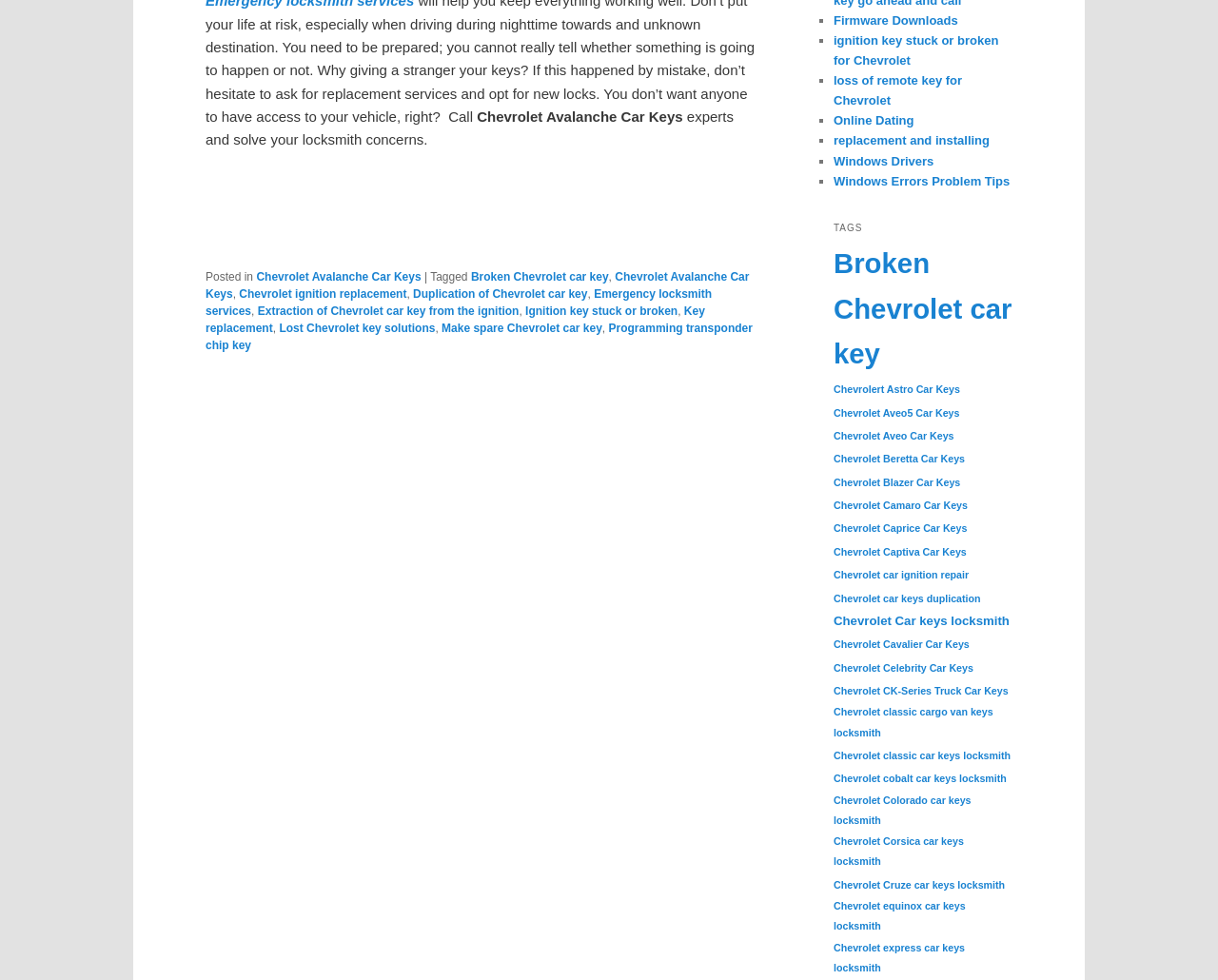What is the purpose of the 'TAGS' section?
Use the screenshot to answer the question with a single word or phrase.

To provide related links